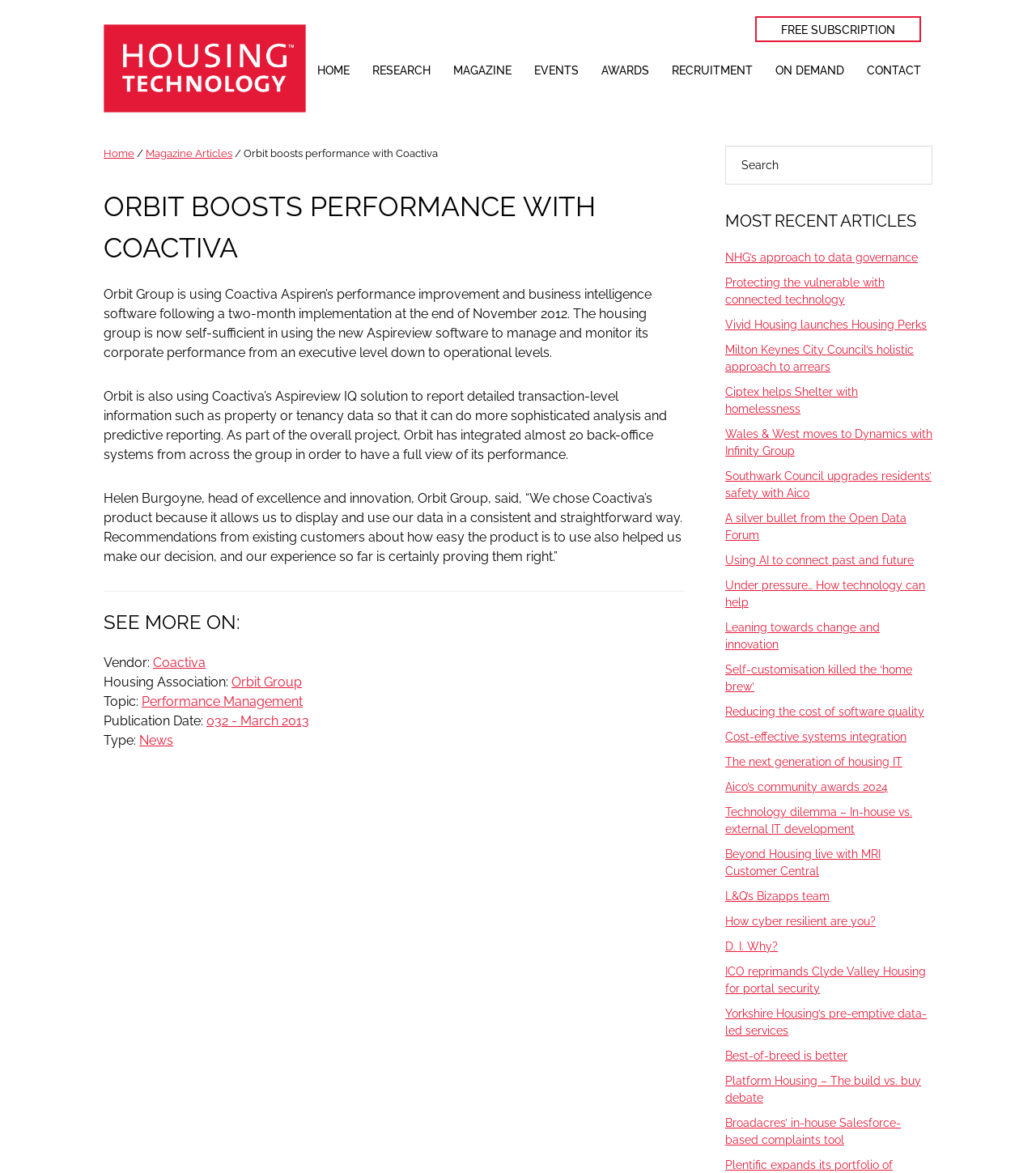Find the bounding box coordinates for the UI element that matches this description: "Home".

[0.306, 0.05, 0.338, 0.079]